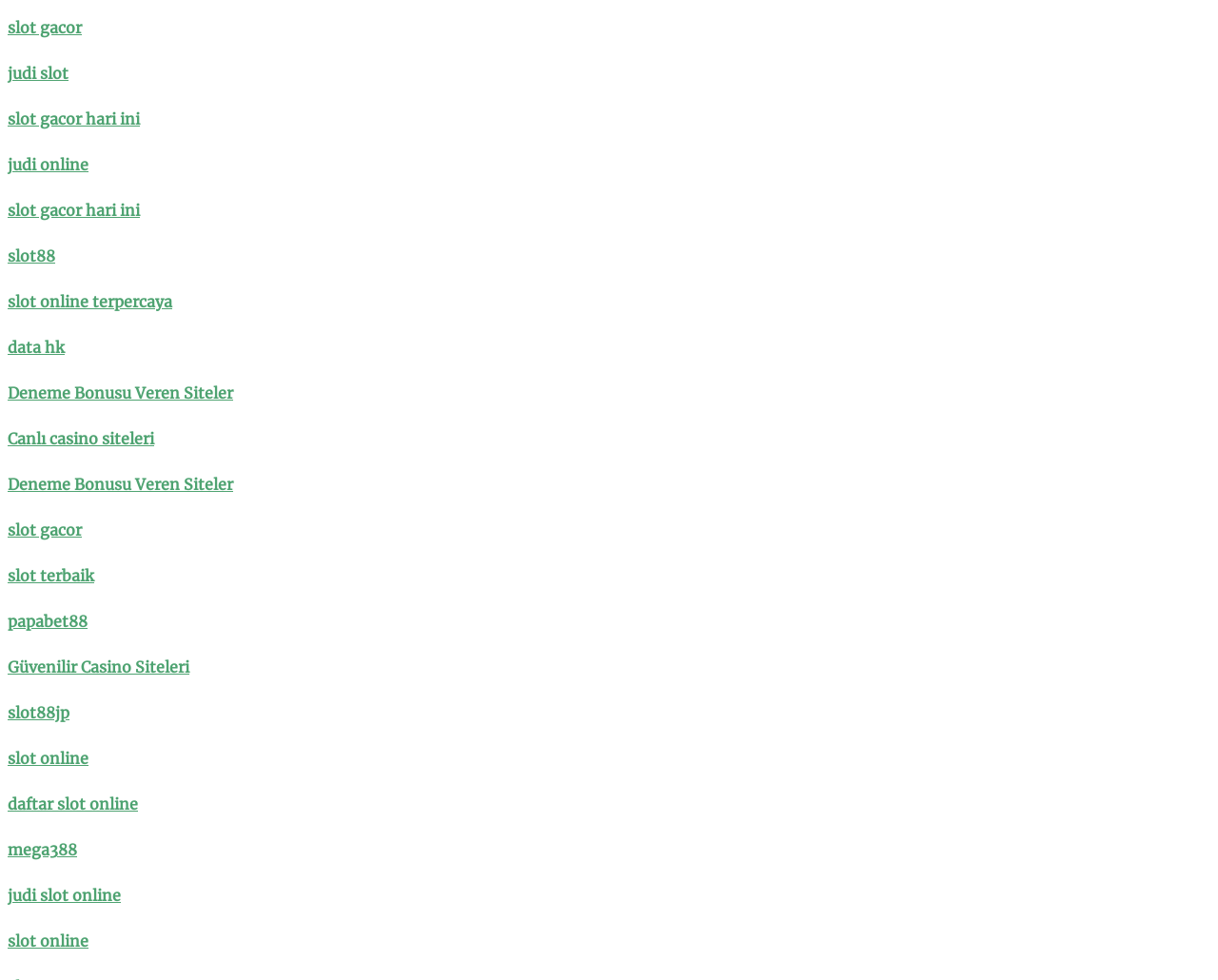Kindly determine the bounding box coordinates for the clickable area to achieve the given instruction: "go to slot gacor".

[0.711, 0.962, 0.772, 0.982]